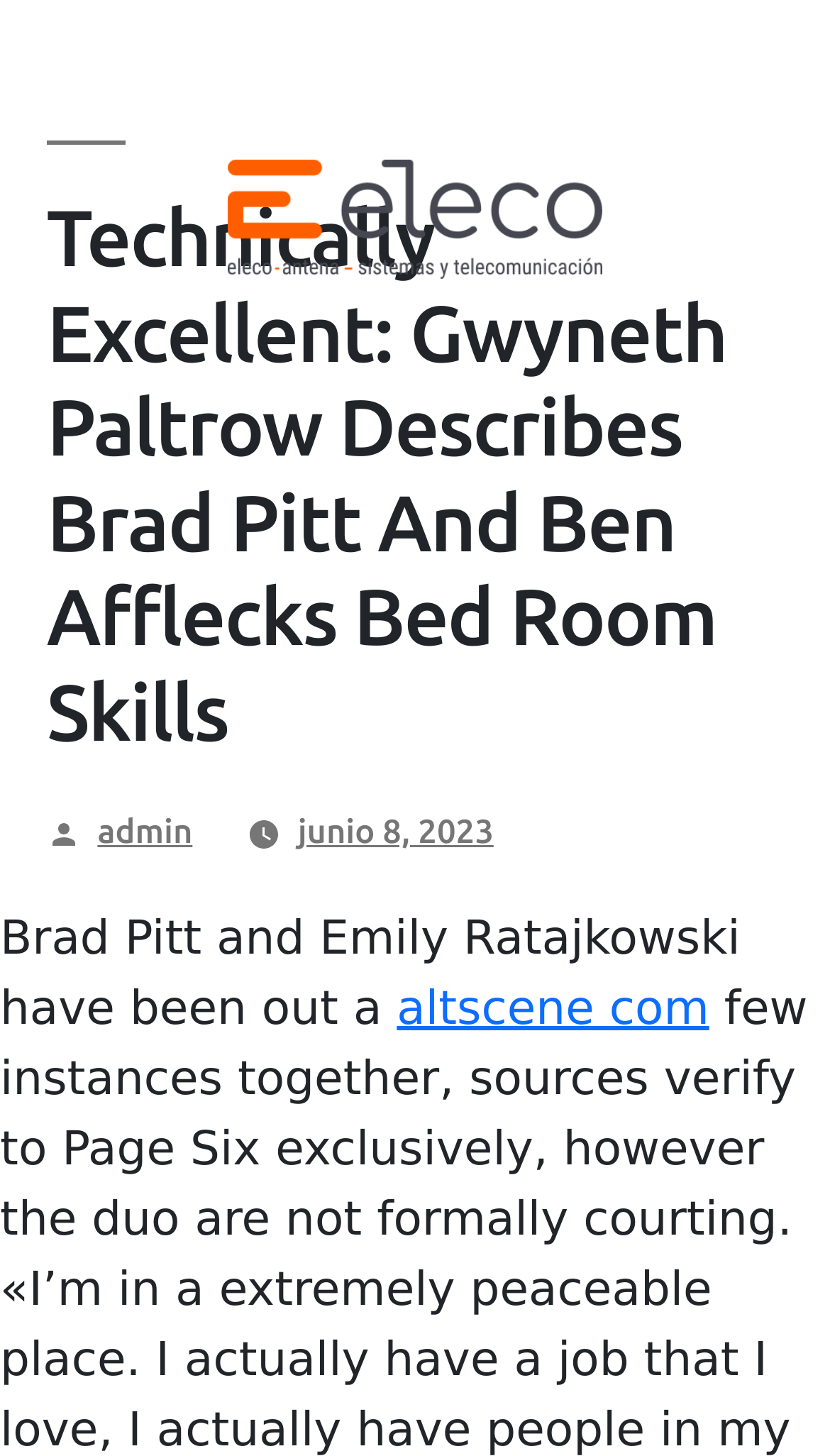Who posted the article?
Please respond to the question with as much detail as possible.

I found the answer by looking at the link element with the content 'admin' which is located near the 'Posted by' StaticText element, indicating that 'admin' is the one who posted the article.